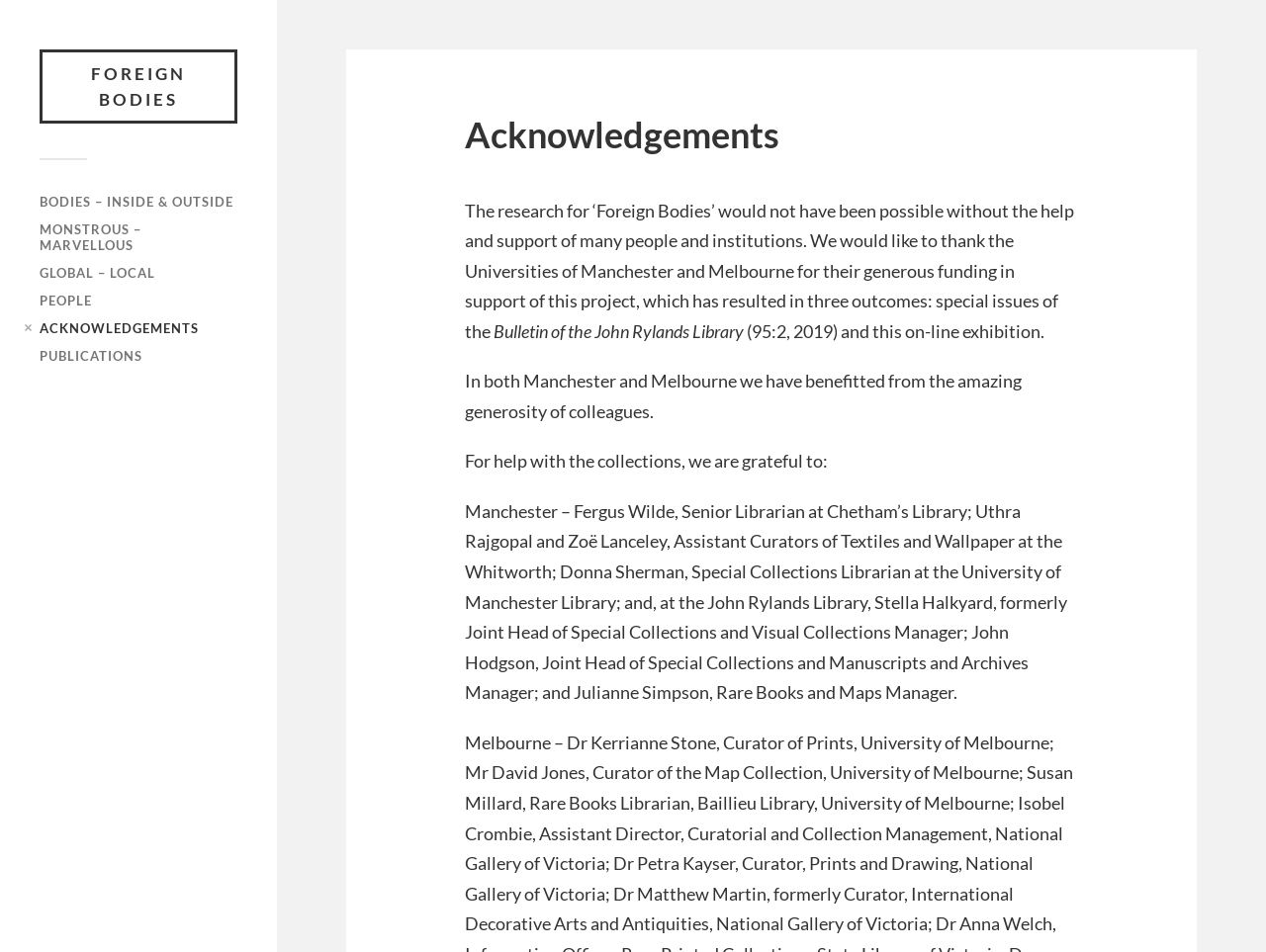What is the topic of the special issue of the Bulletin of the John Rylands Library?
Based on the visual details in the image, please answer the question thoroughly.

Based on the context of the webpage, it can be inferred that the special issue of the Bulletin of the John Rylands Library is related to the research project 'Foreign Bodies', although the exact topic is not explicitly mentioned.